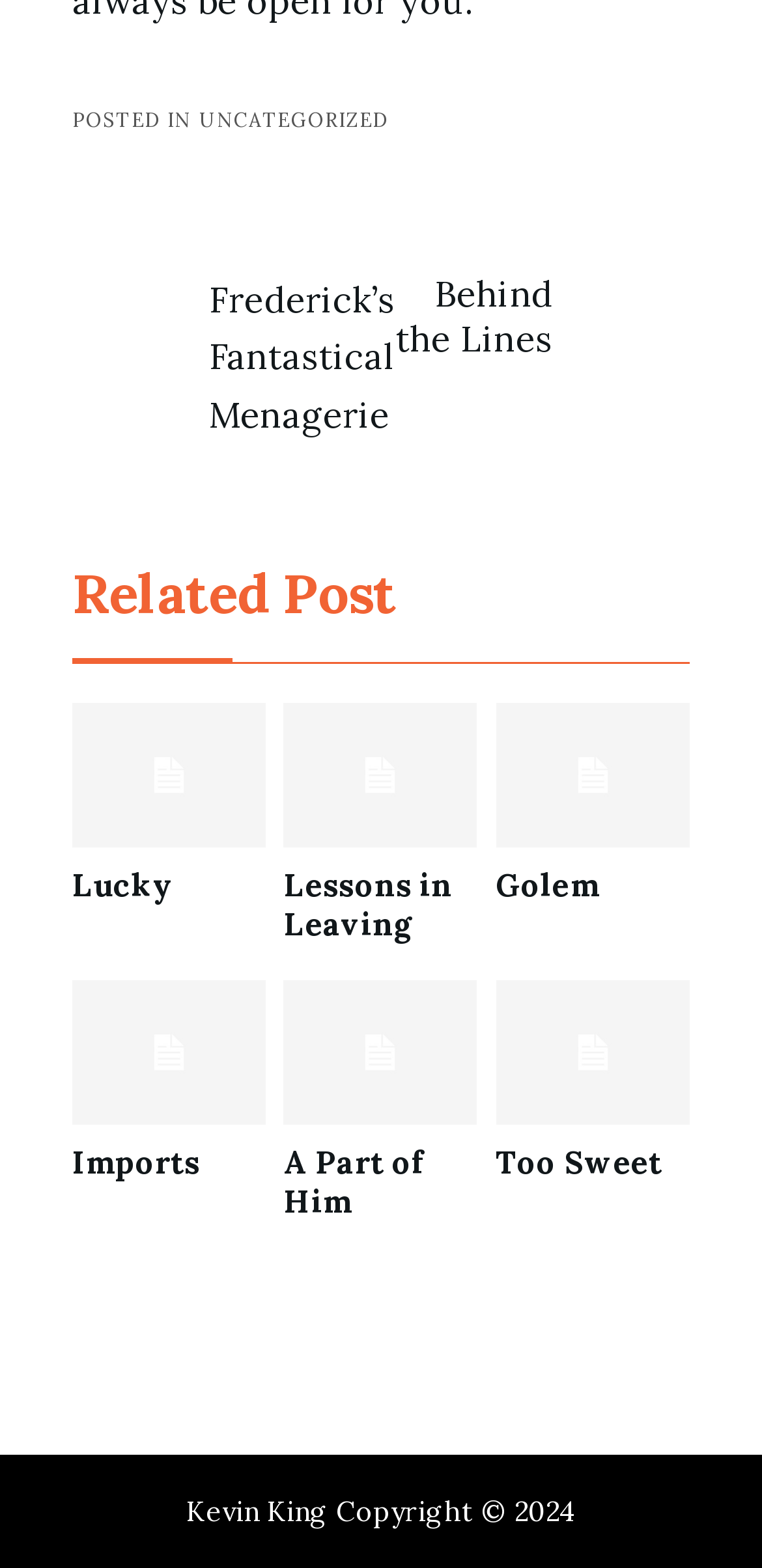How many images are there in the related posts section?
Provide a detailed answer to the question, using the image to inform your response.

I counted the number of image elements under the 'Related Post' heading, and there are 9 images, each corresponding to a related post.